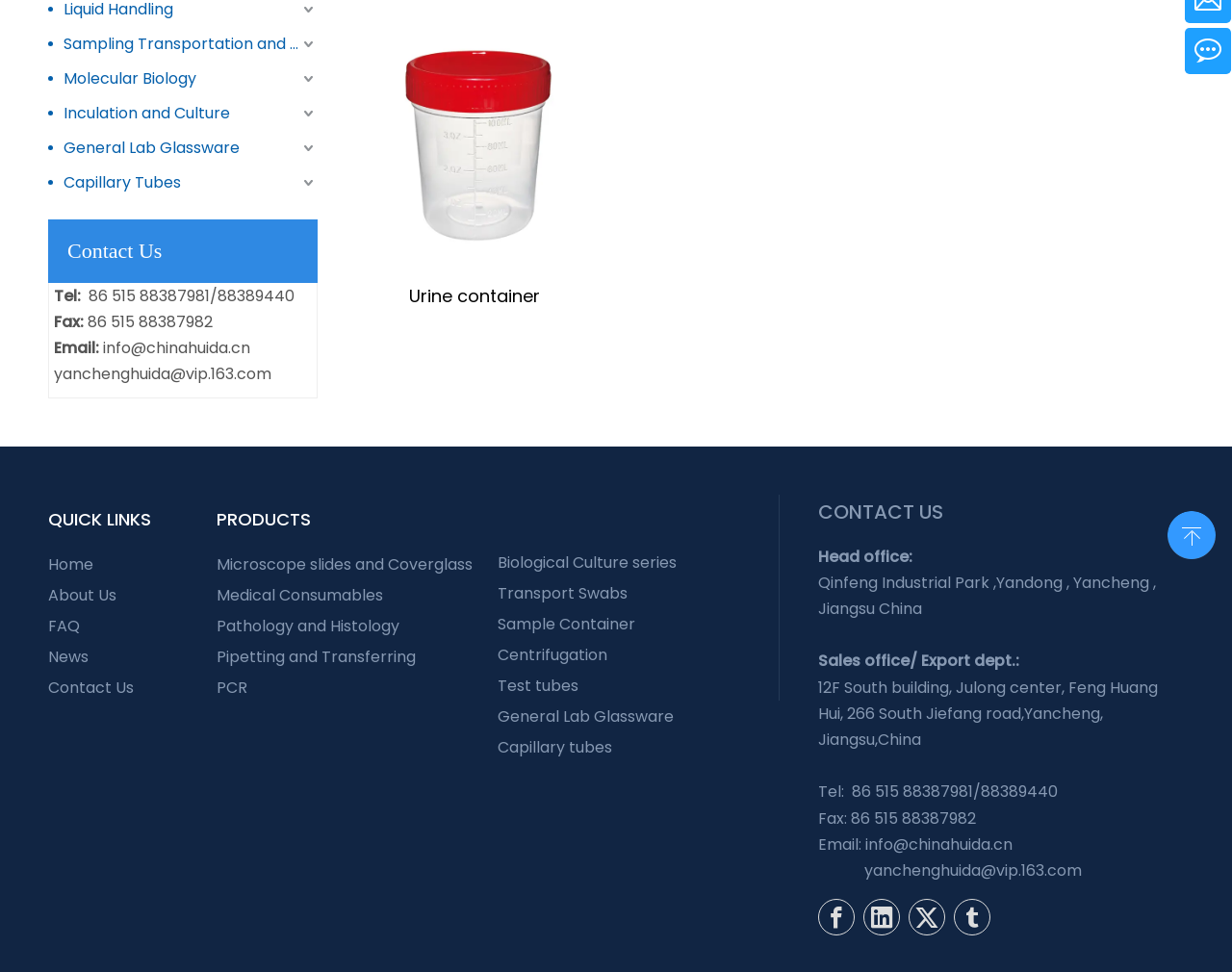Identify the bounding box for the described UI element: "Microscope slides and Coverglass".

[0.176, 0.569, 0.384, 0.592]